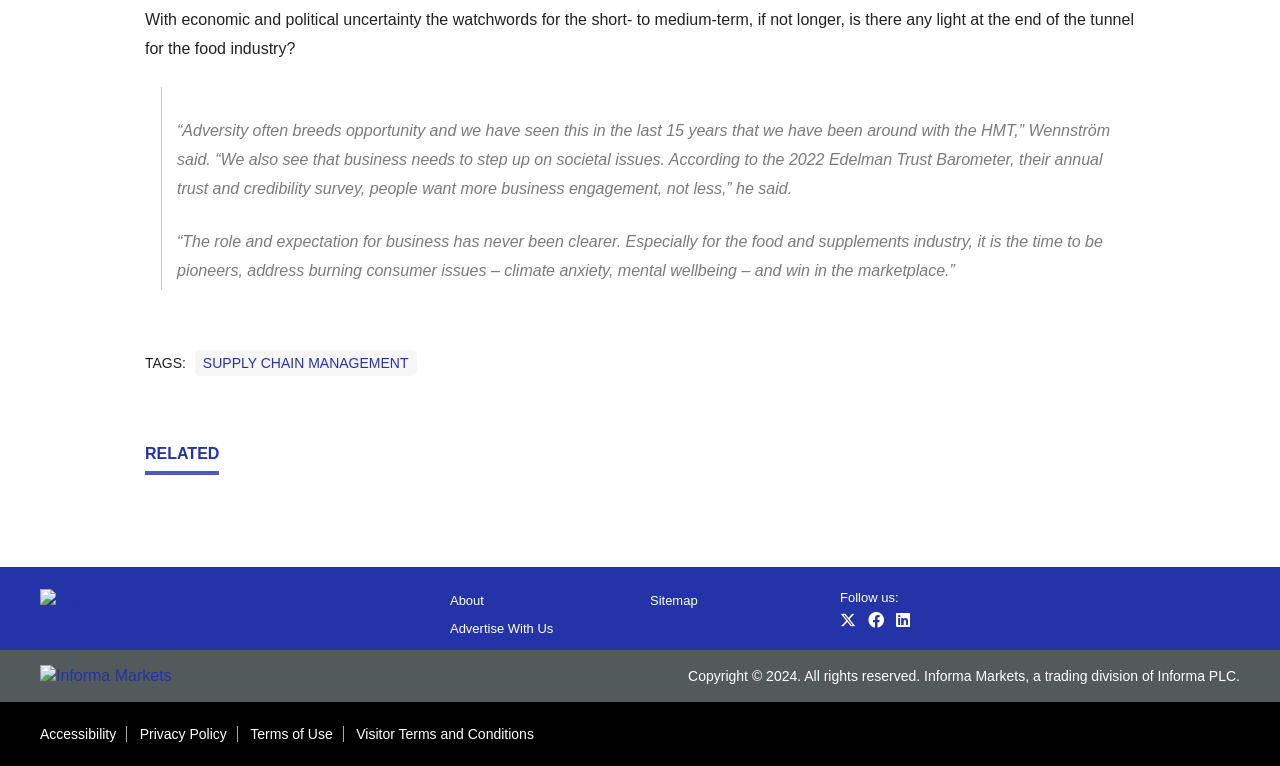Please determine the bounding box coordinates of the element to click on in order to accomplish the following task: "Read more about 'Informa Markets'". Ensure the coordinates are four float numbers ranging from 0 to 1, i.e., [left, top, right, bottom].

[0.031, 0.871, 0.134, 0.893]